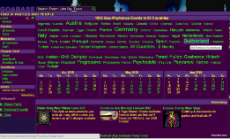What is the purpose of the webpage layout?
Could you answer the question in a detailed manner, providing as much information as possible?

The purpose of the webpage layout is to encourage user engagement, as the caption states that the layout 'prioritizes user engagement' and 'encourages visitors to click on links for further information', suggesting that the layout is designed to facilitate user interaction and exploration of the webpage's content.